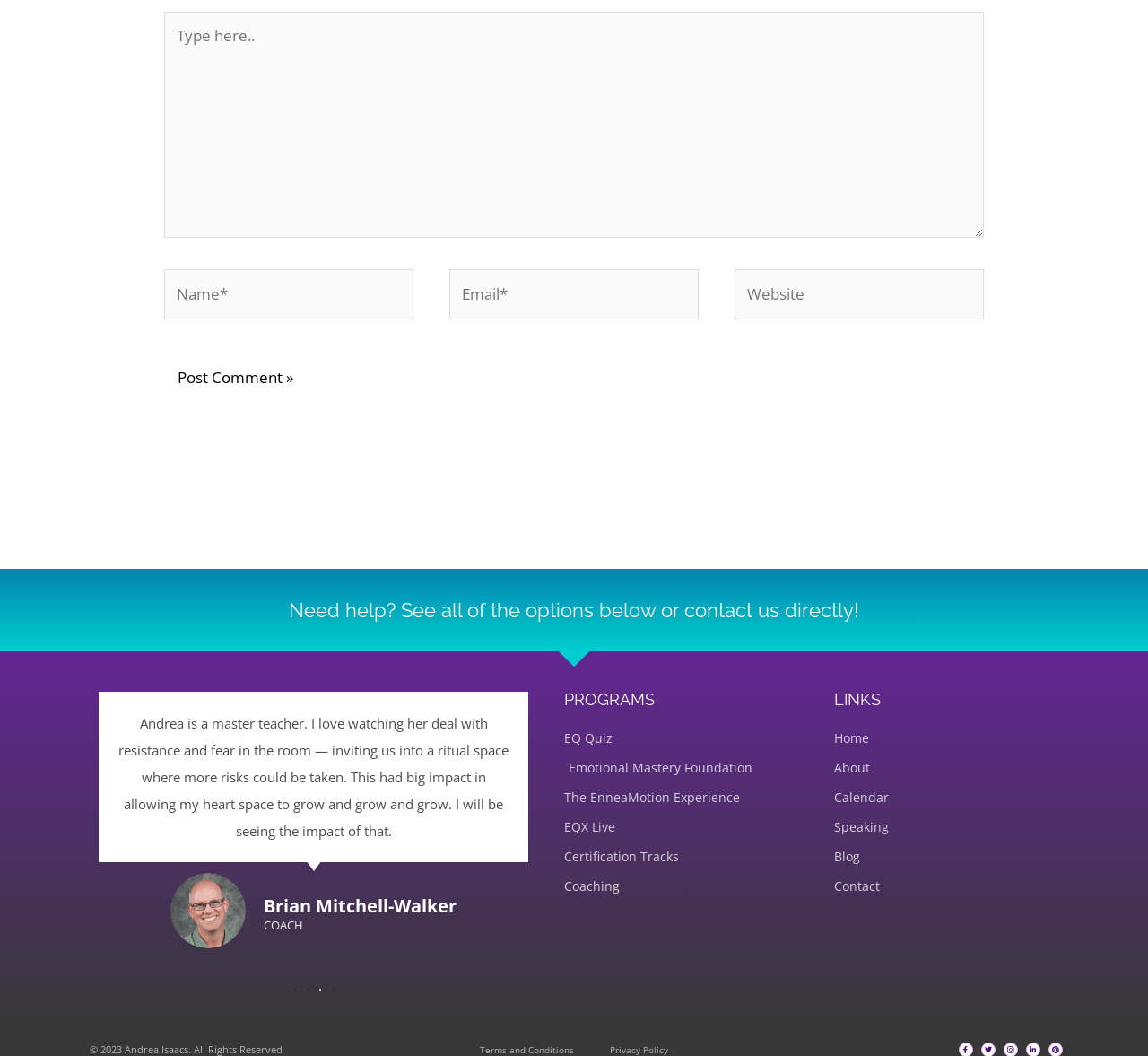Use a single word or phrase to answer the question:
What is the topic of the testimonials?

Coaching experience